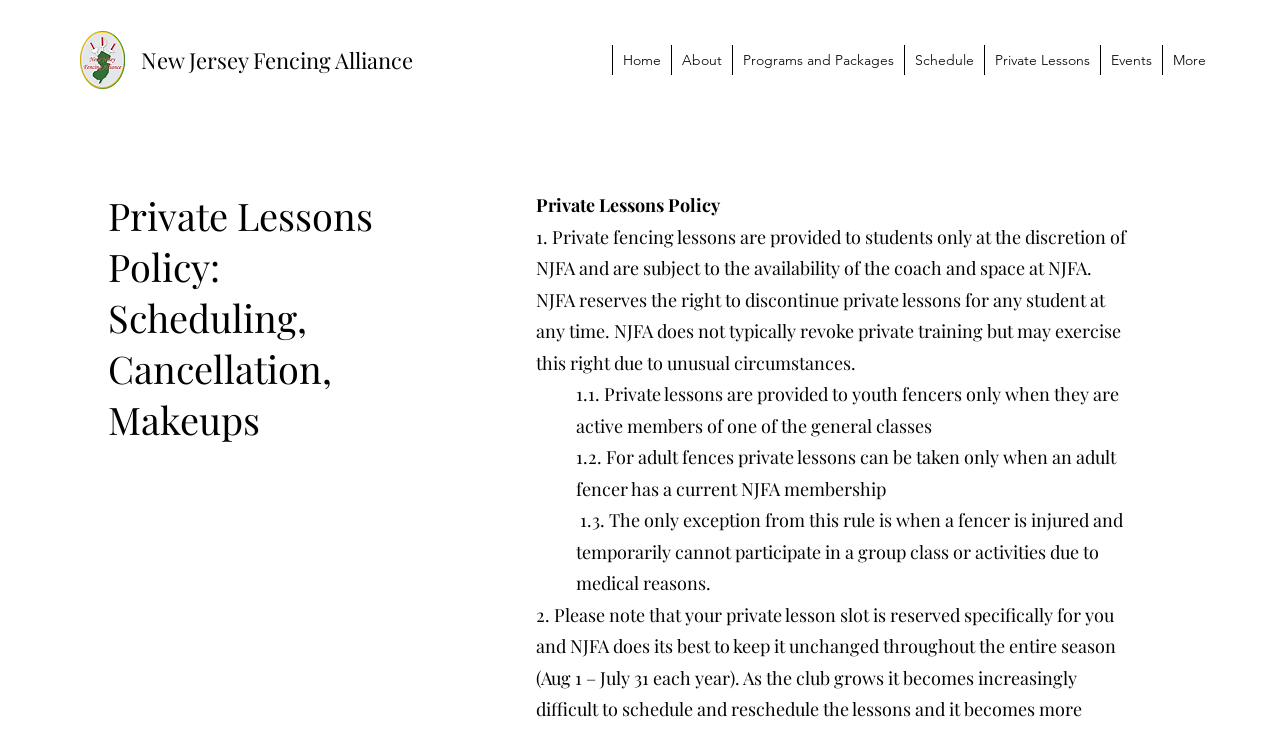Please answer the following question using a single word or phrase: 
What is the policy title?

Private Lessons Policy